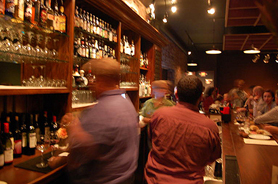What type of experience does the setting reflect?
We need a detailed and meticulous answer to the question.

The caption states that the setting reflects a common scenario in restaurants that prioritize local wine selections, which is indicative of a vibrant nightlife or an upscale dining experience.